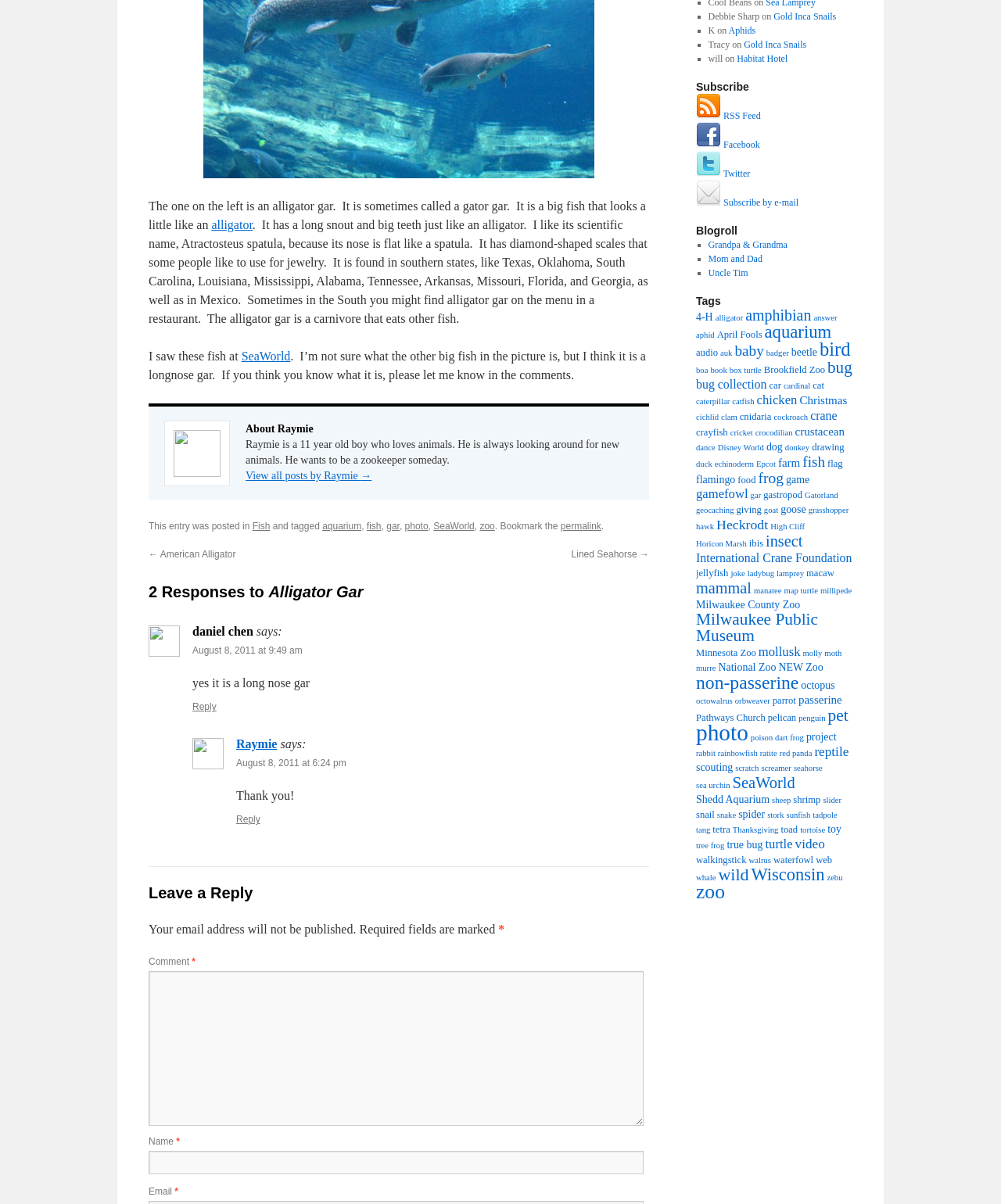From the webpage screenshot, predict the bounding box of the UI element that matches this description: "Lined Seahorse →".

[0.571, 0.456, 0.648, 0.465]